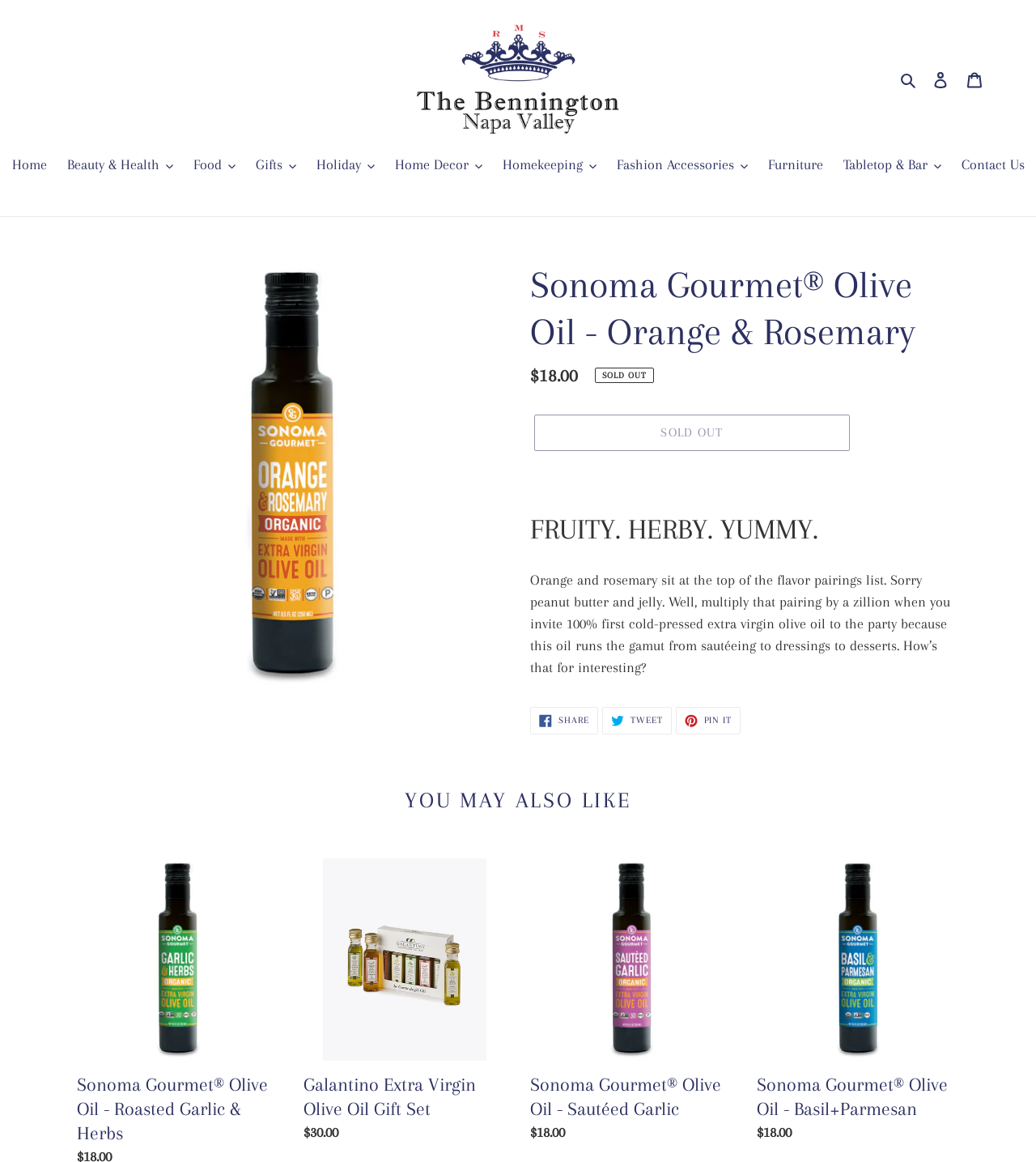Identify the bounding box for the UI element specified in this description: "privacy policy". The coordinates must be four float numbers between 0 and 1, formatted as [left, top, right, bottom].

None